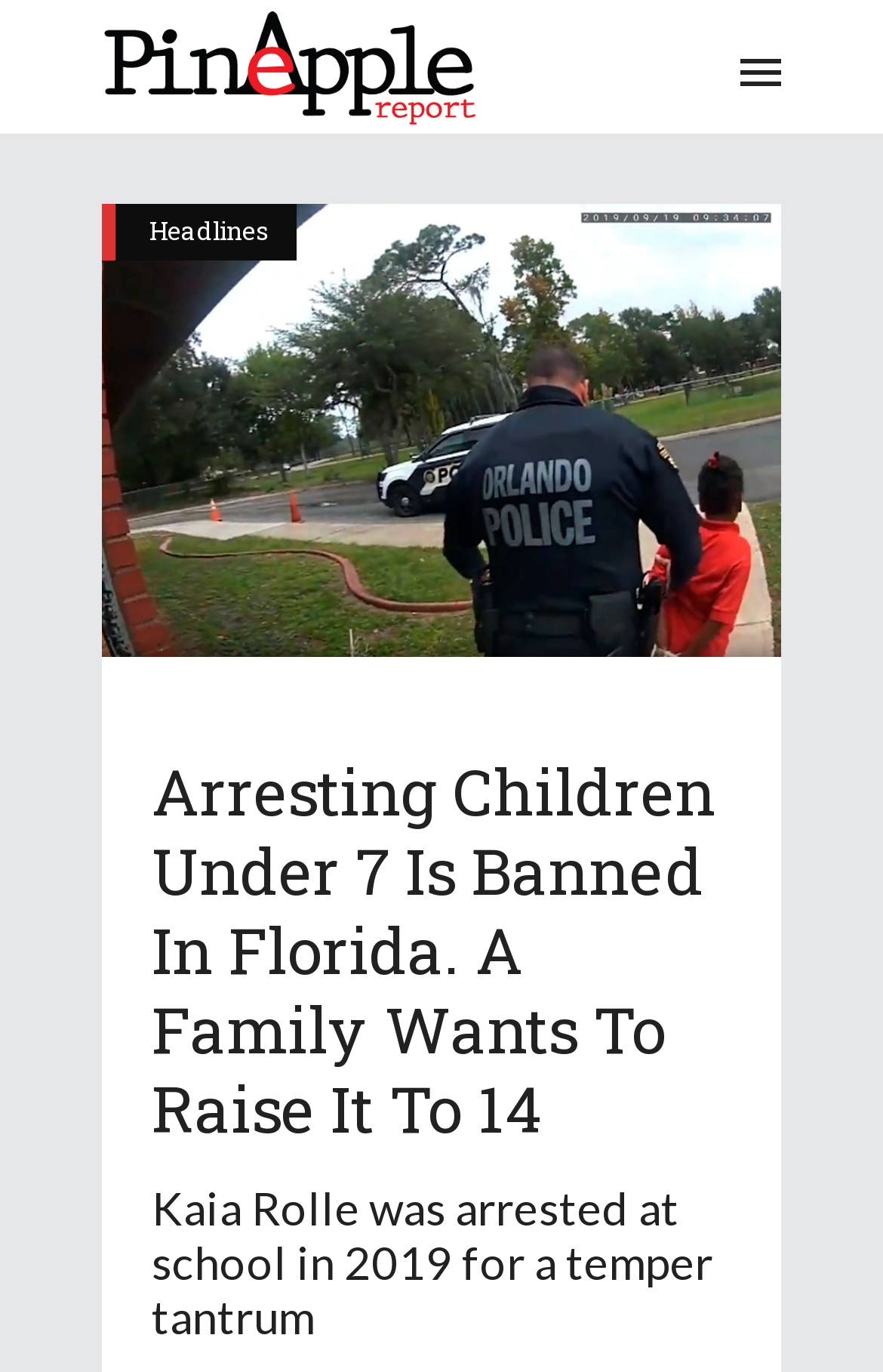Who is the author of the article?
Using the image, provide a concise answer in one word or a short phrase.

Jerry Askin